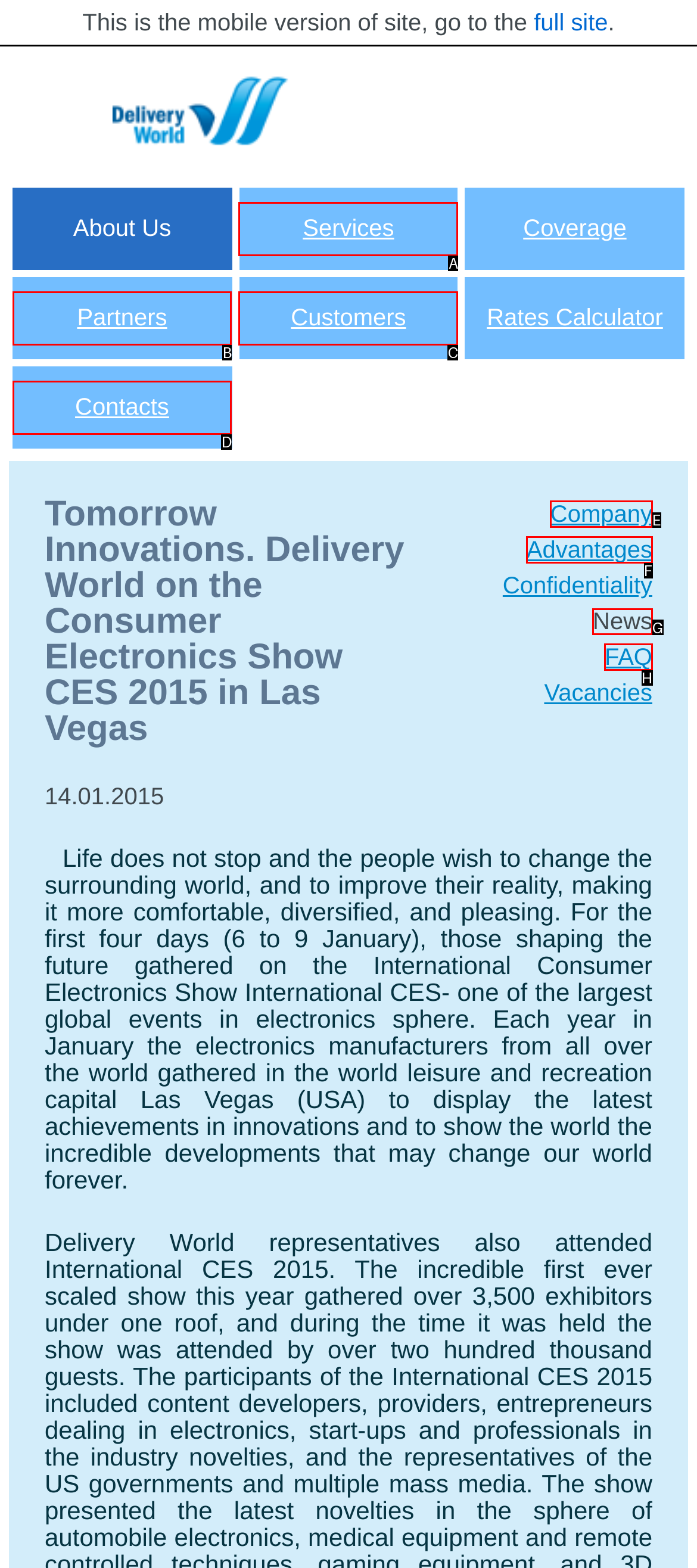Specify which HTML element I should click to complete this instruction: view news Answer with the letter of the relevant option.

G